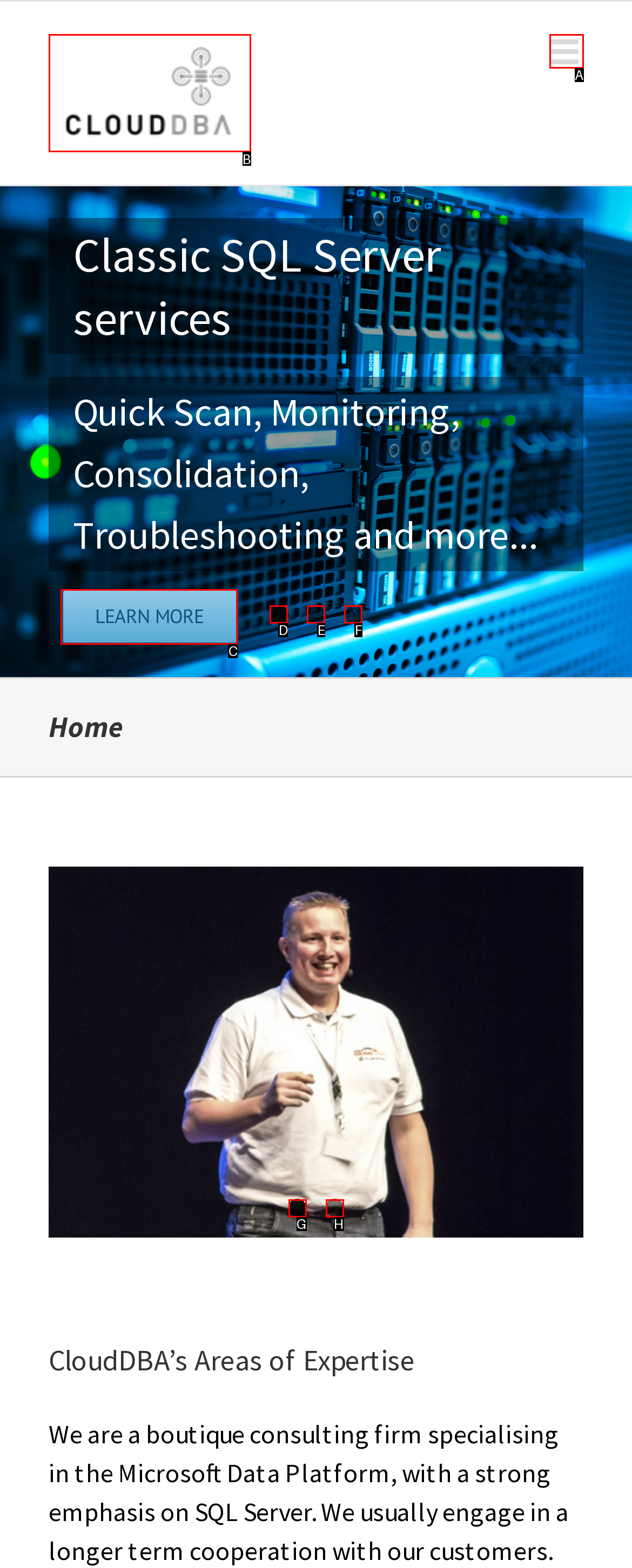What is the letter of the UI element you should click to click the CloudDBA logo? Provide the letter directly.

B